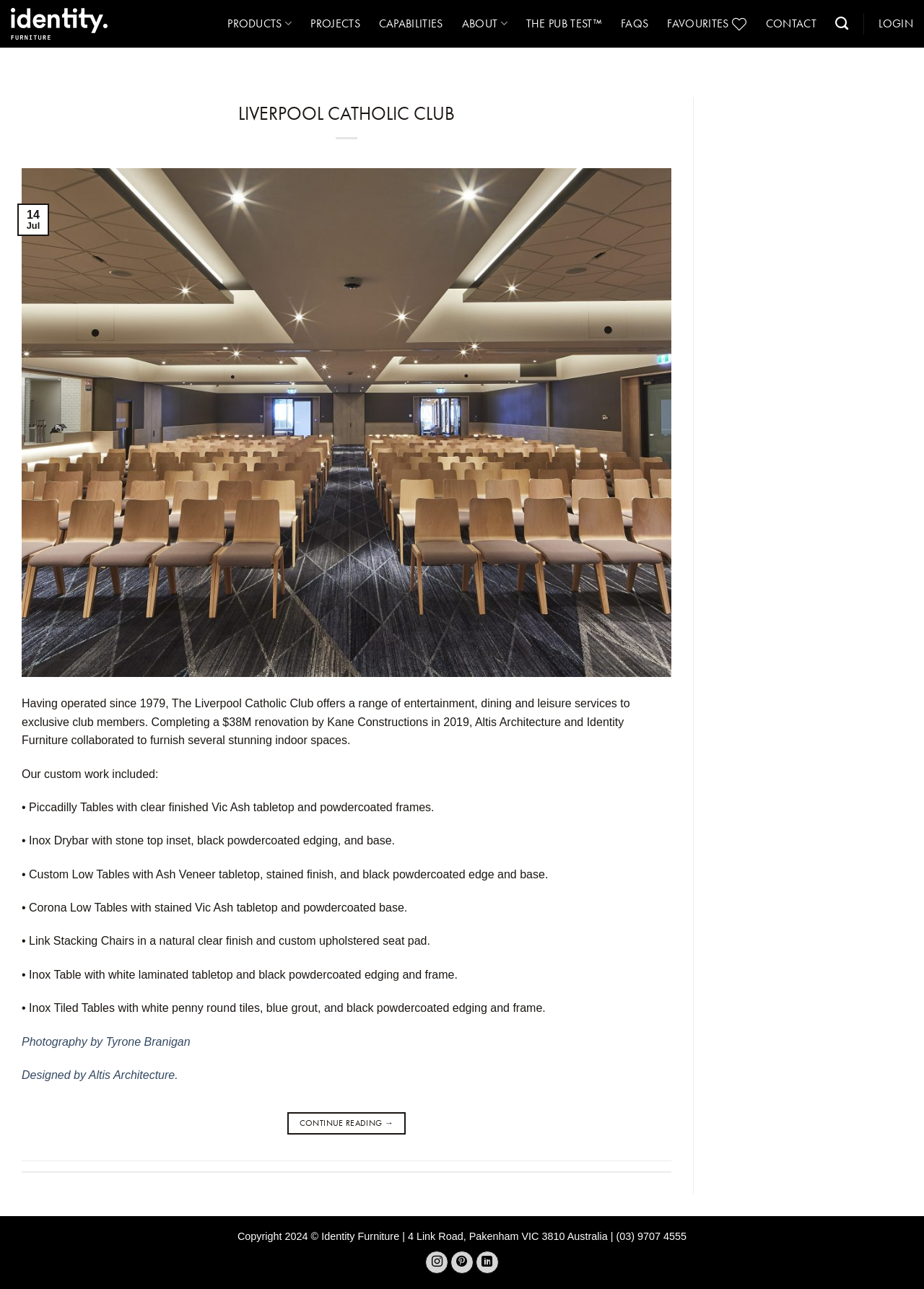Highlight the bounding box of the UI element that corresponds to this description: "Projects".

[0.336, 0.006, 0.39, 0.031]